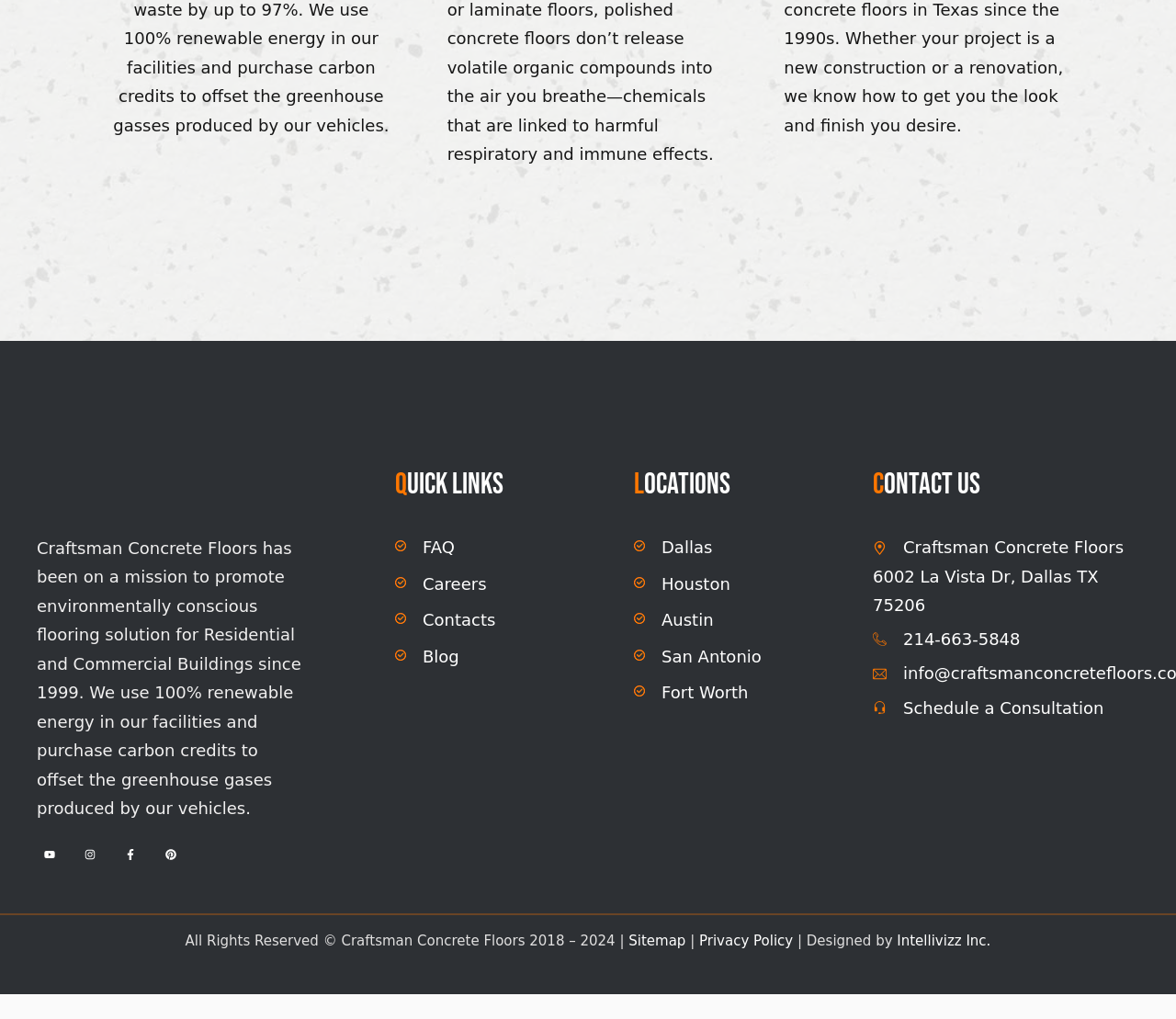Please provide a short answer using a single word or phrase for the question:
What is the company name?

Craftsman Concrete Floors